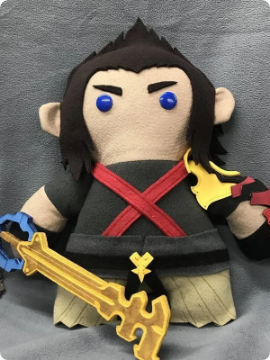Give a succinct answer to this question in a single word or phrase: 
What is the color of Terra's eyes?

Blue